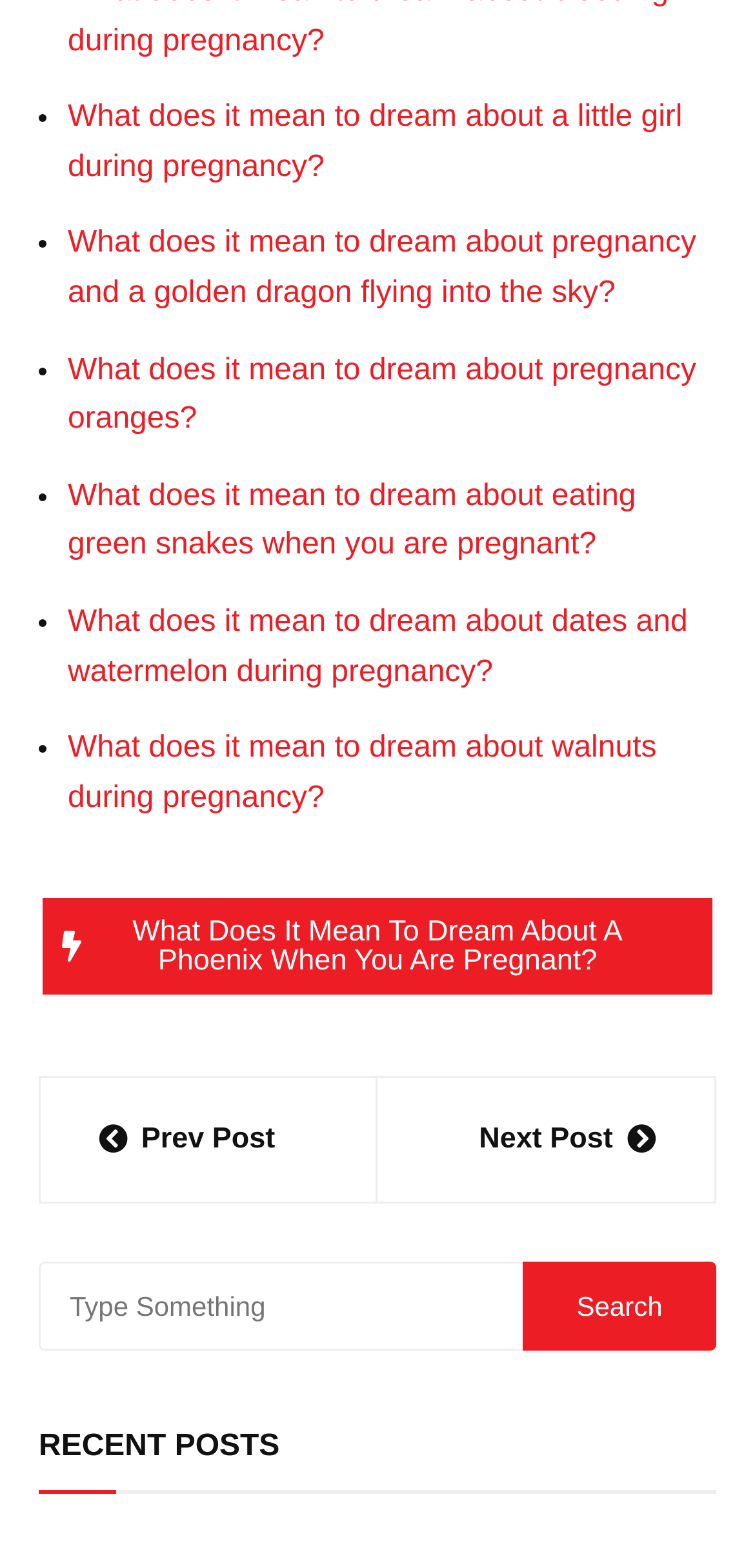Answer the following query concisely with a single word or phrase:
What is the topic of the first link?

Dream about a little girl during pregnancy